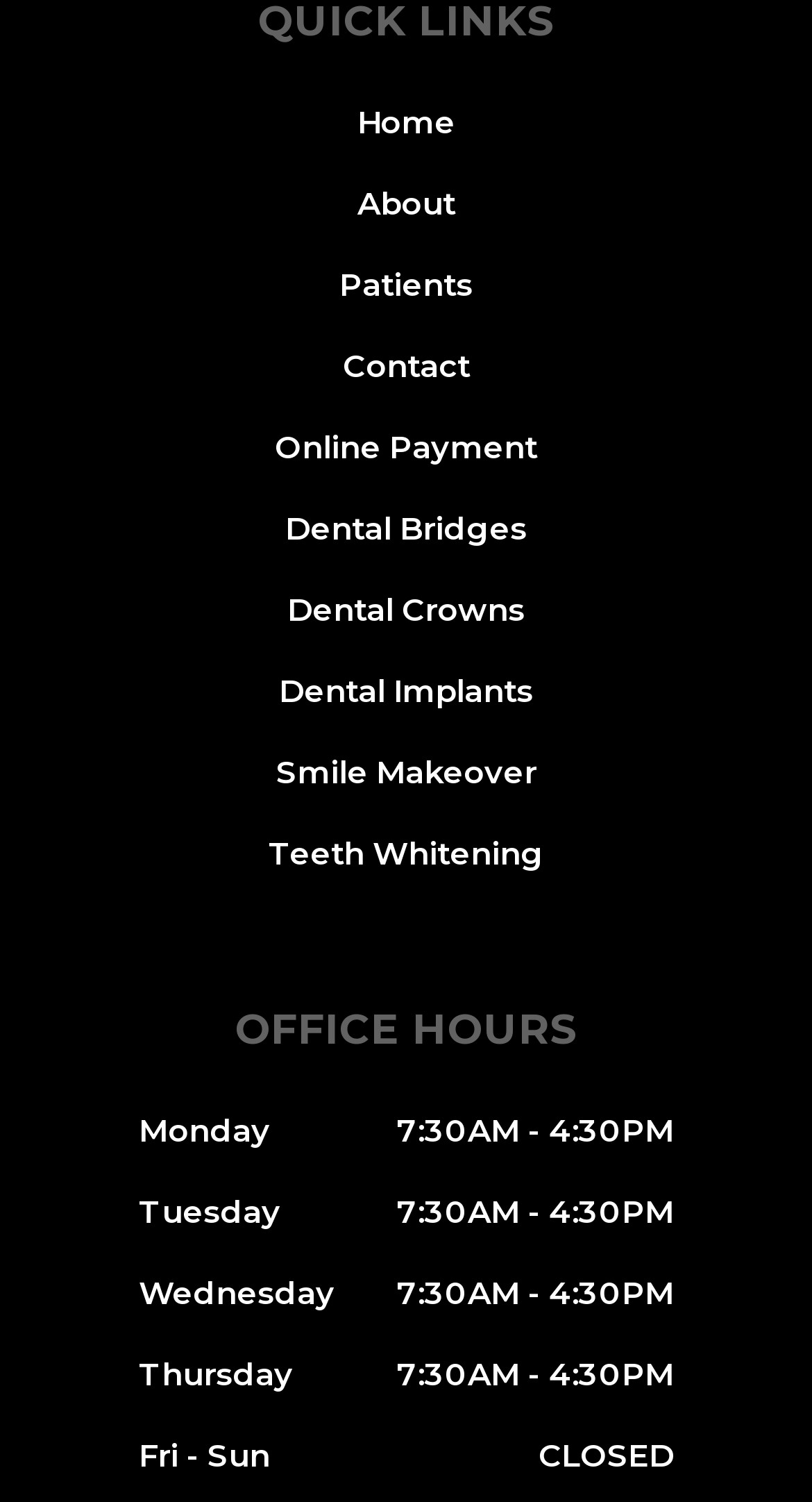What are the office hours on Monday?
Give a one-word or short-phrase answer derived from the screenshot.

7:30AM - 4:30PM